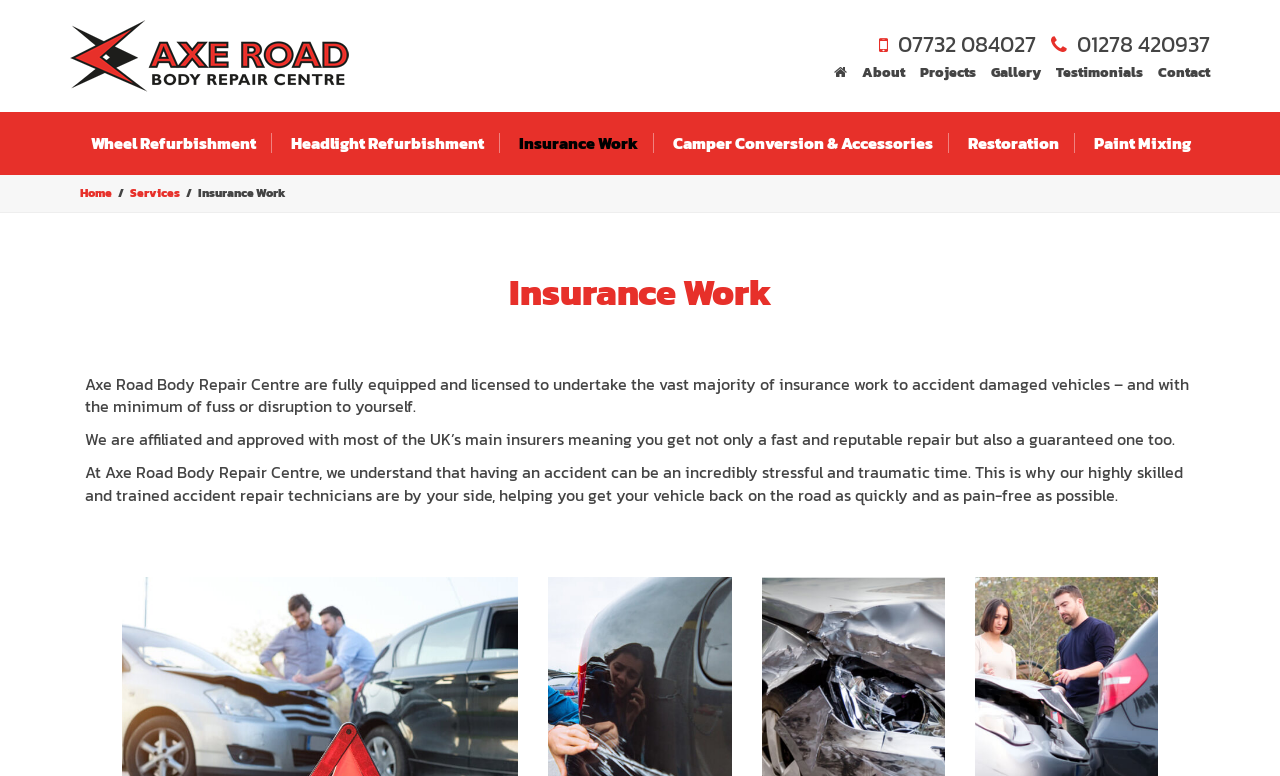Using the element description: "alt="axe road body centre logo"", determine the bounding box coordinates for the specified UI element. The coordinates should be four float numbers between 0 and 1, [left, top, right, bottom].

[0.055, 0.026, 0.336, 0.119]